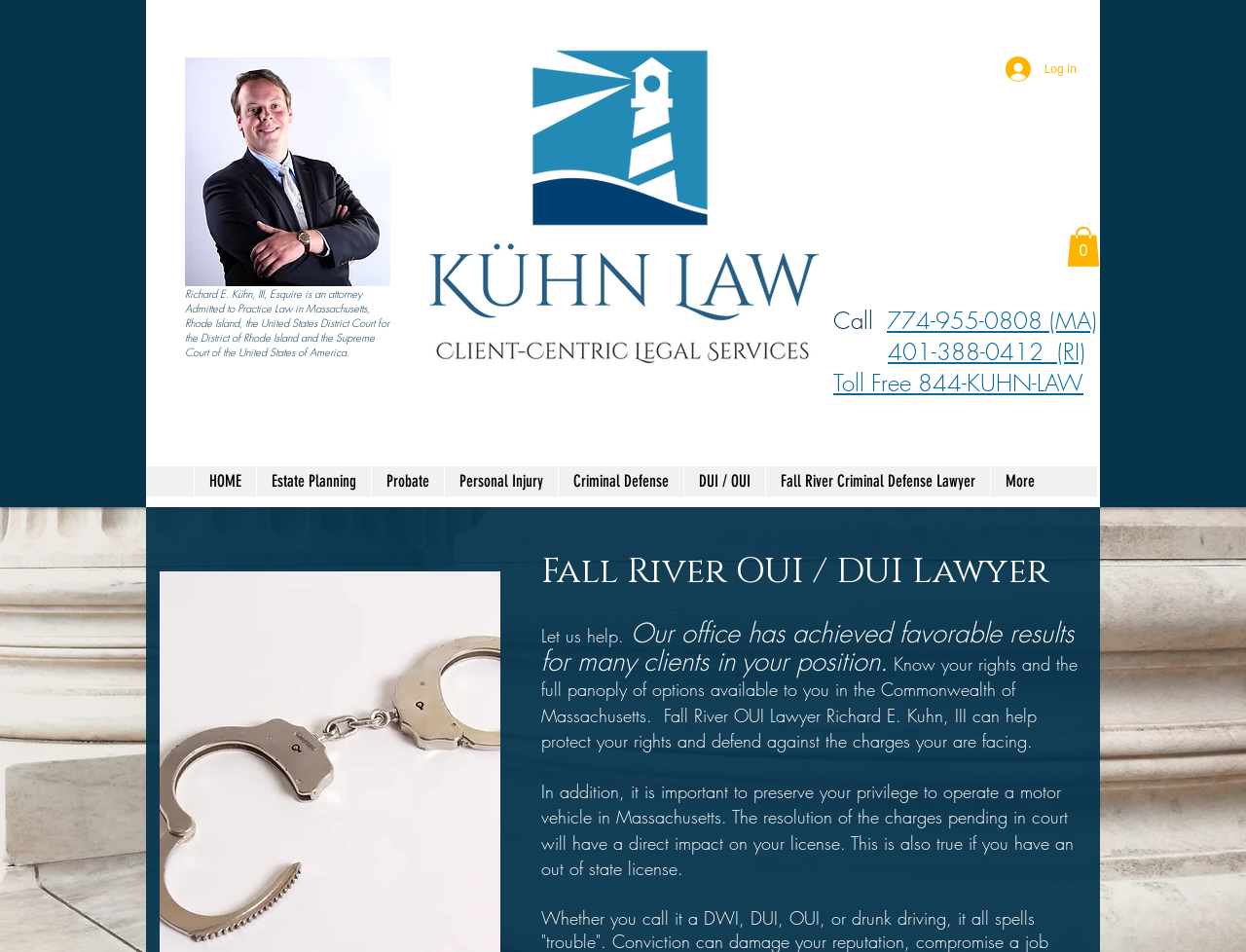Provide a brief response to the question below using one word or phrase:
What is the location of the law firm?

Fall River